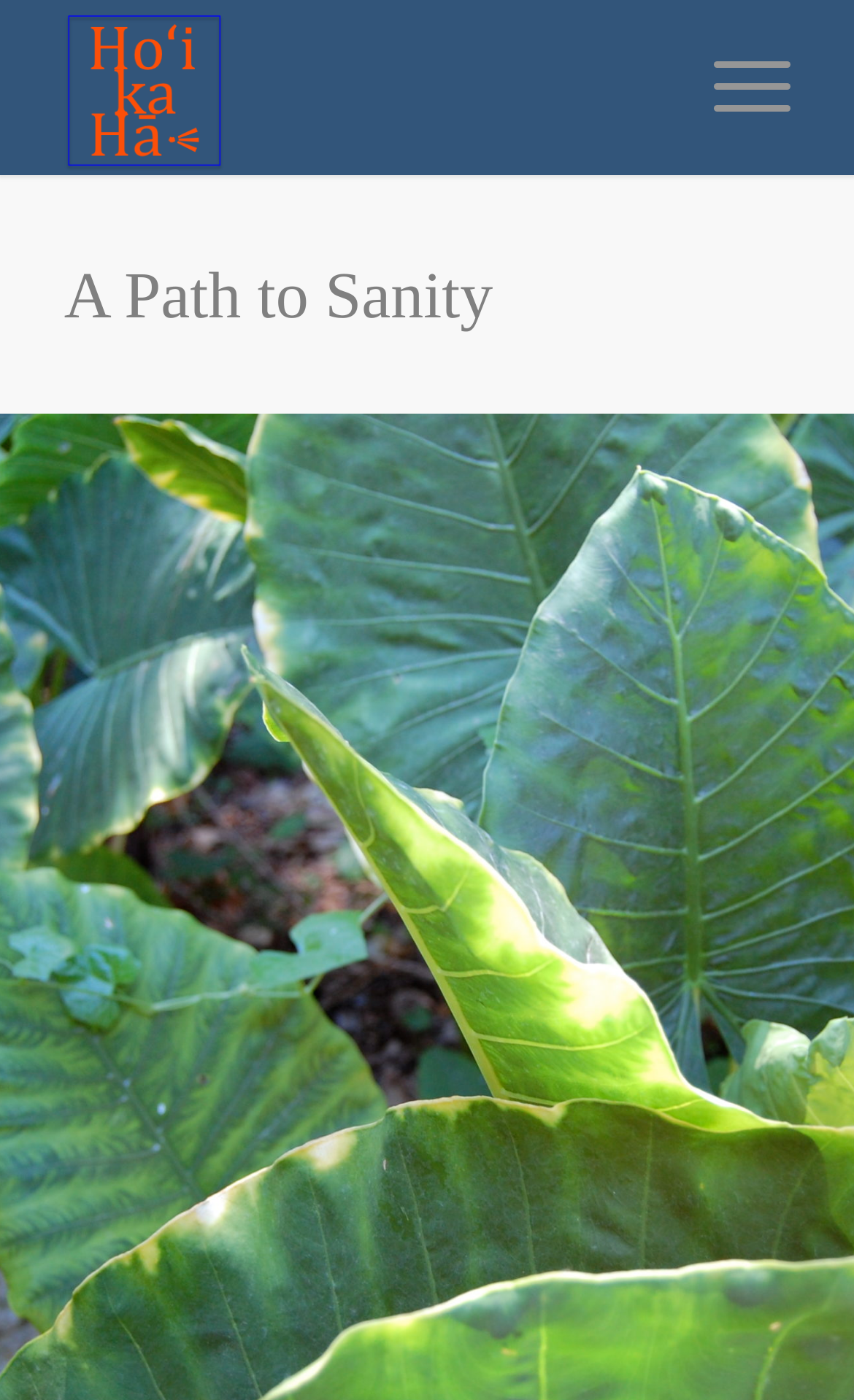Locate the bounding box of the UI element described in the following text: "A Path to Sanity".

[0.075, 0.186, 0.577, 0.238]